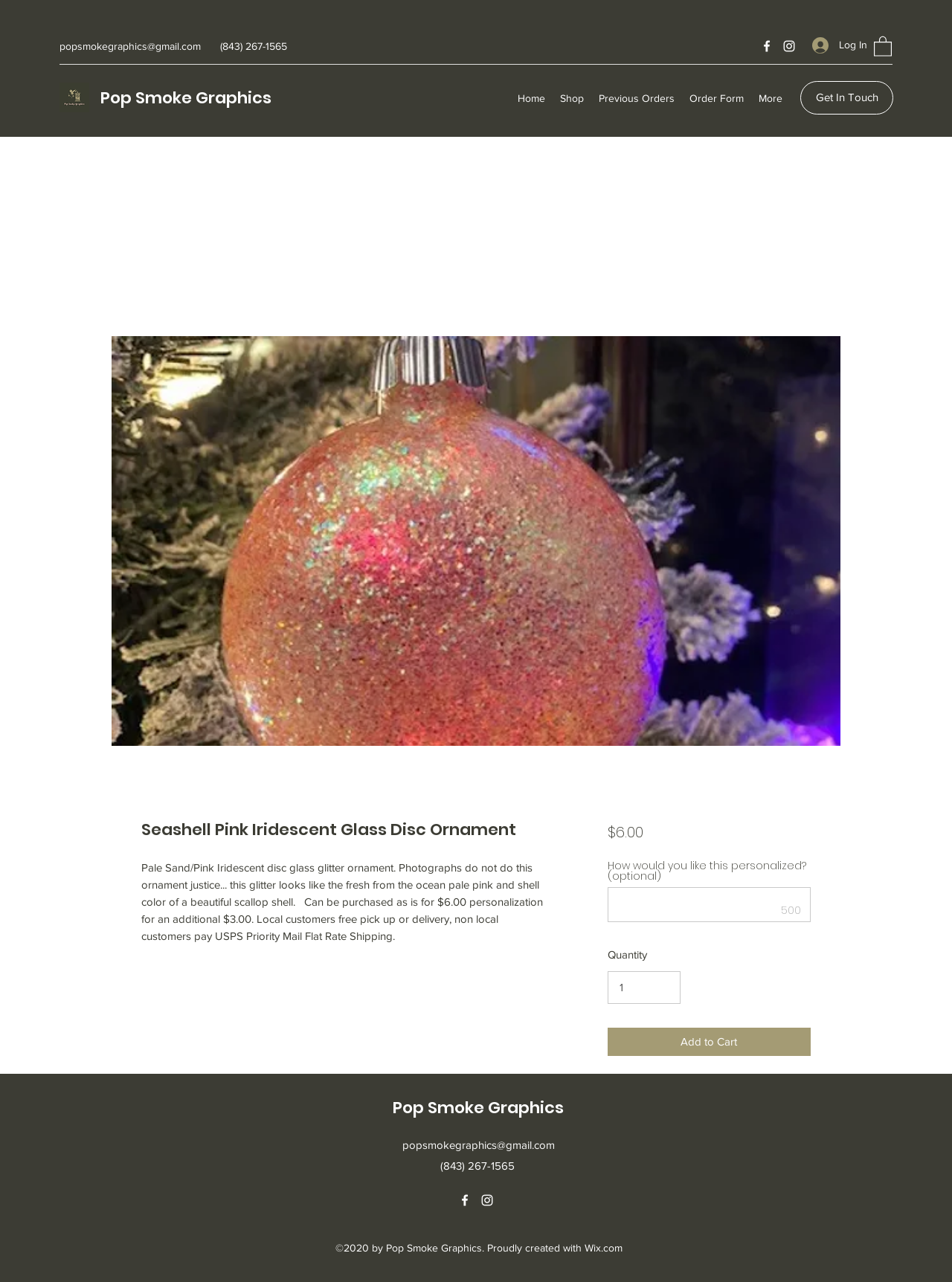What is the name of the website? From the image, respond with a single word or brief phrase.

Pop Smoke Graphics